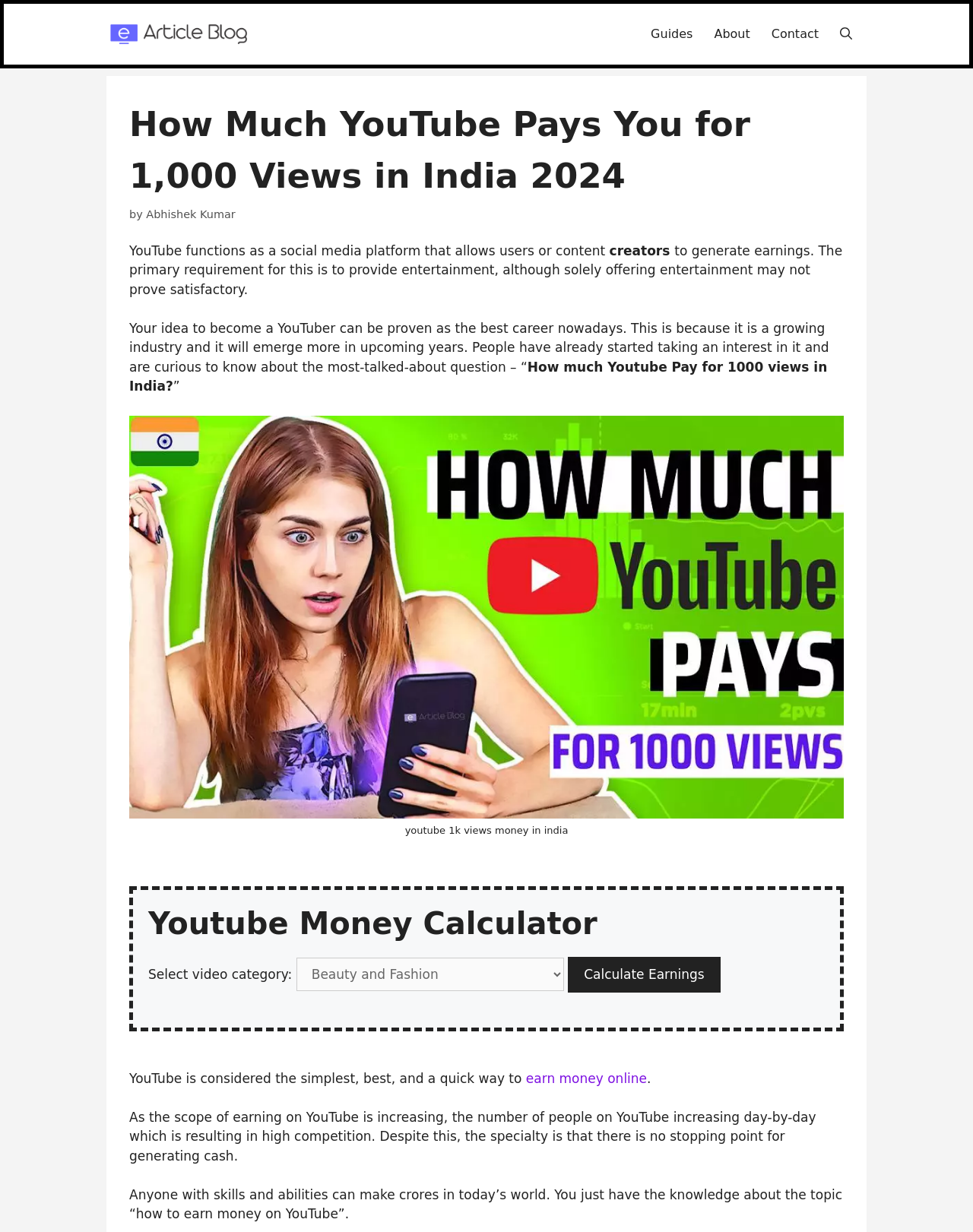Provide the text content of the webpage's main heading.

How Much YouTube Pays You for 1,000 Views in India 2024